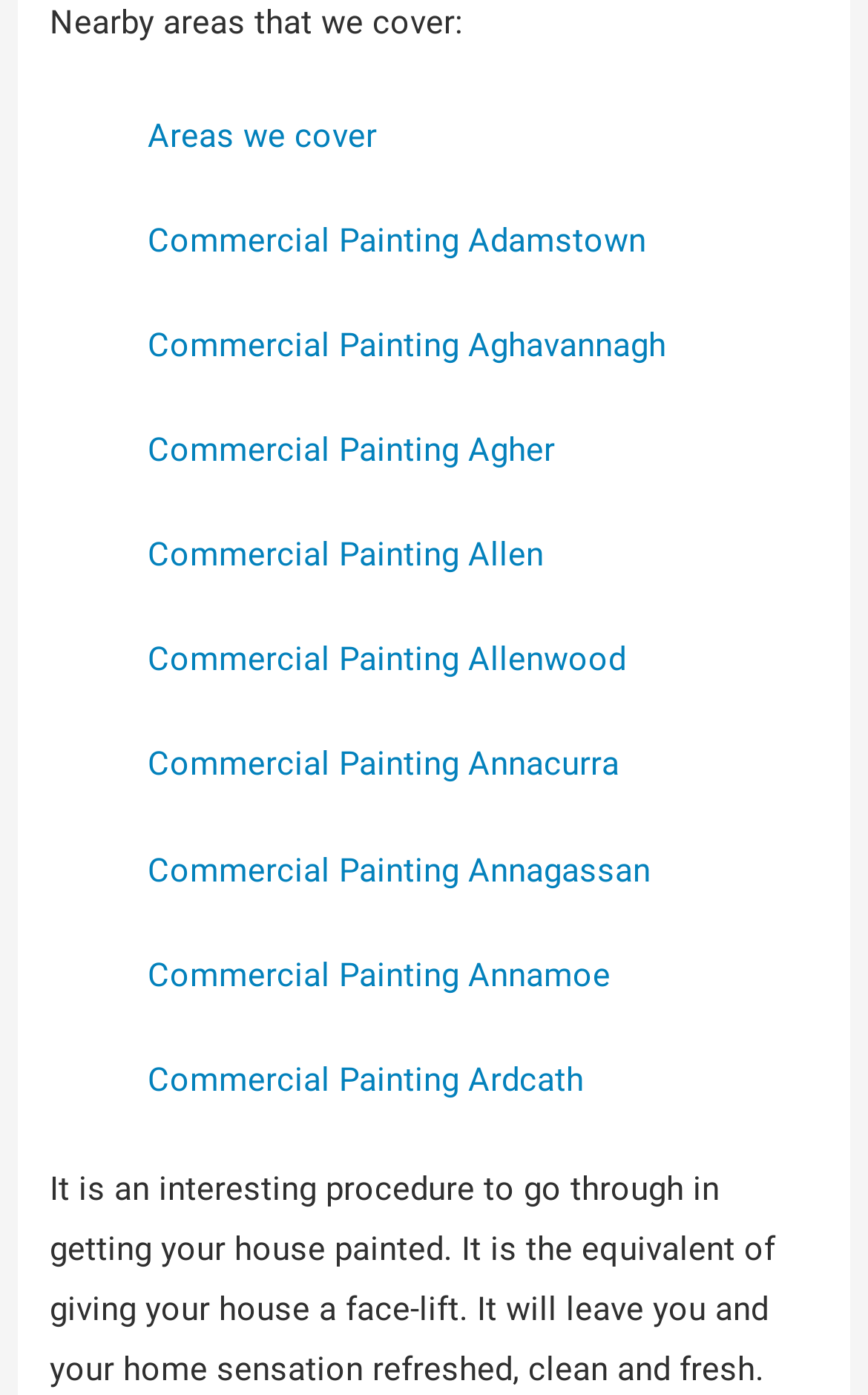What is the first area listed for commercial painting?
Give a detailed explanation using the information visible in the image.

The first area listed for commercial painting is Adamstown, which is indicated by the link 'Commercial Painting Adamstown' on the webpage.